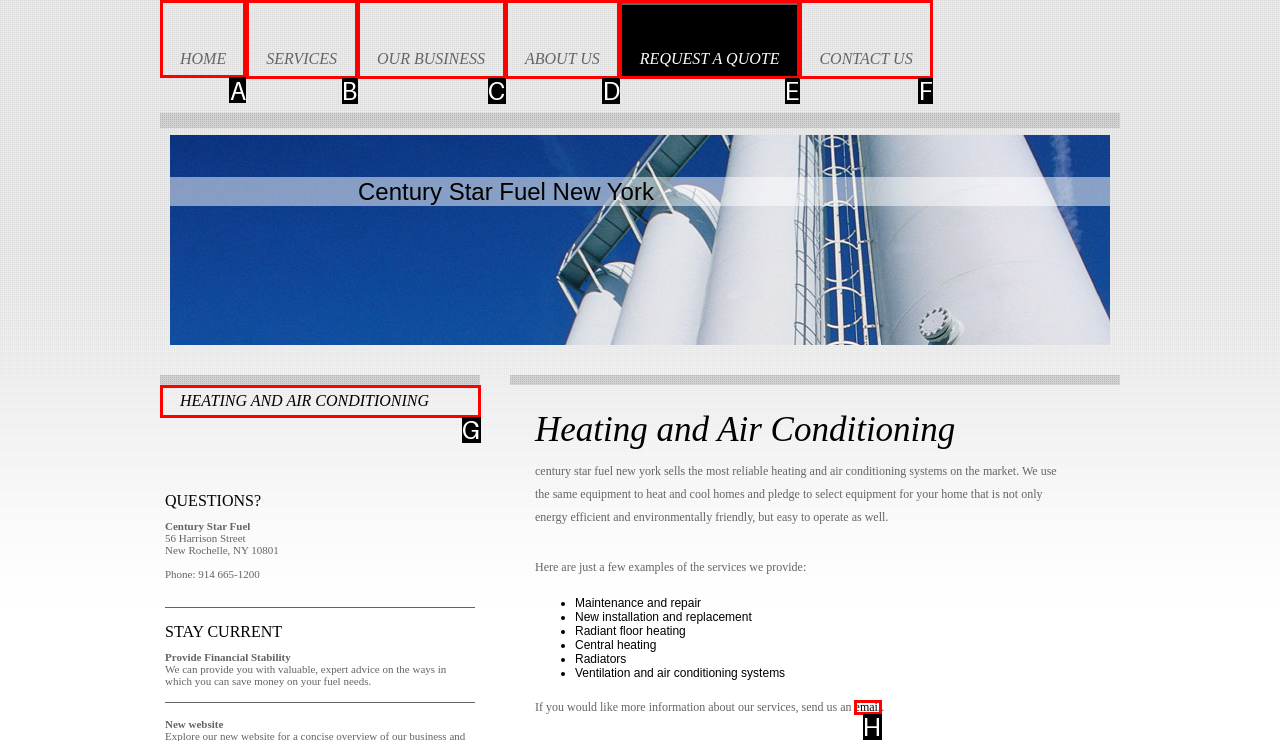Choose the letter of the option you need to click to Click HOME. Answer with the letter only.

A